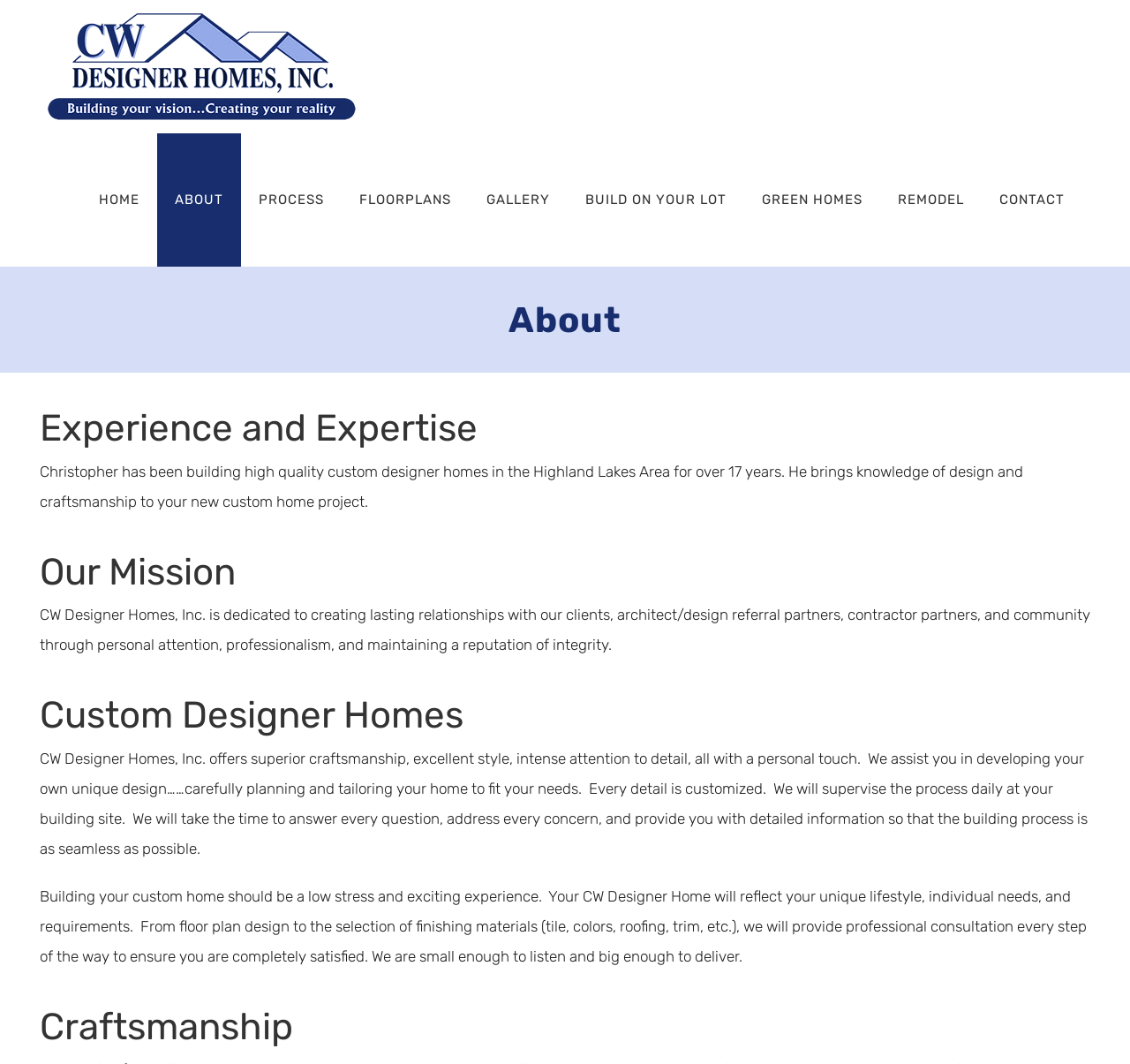Describe all the key features of the webpage in detail.

The webpage is about CW Homebuilders, specifically the "About" section. At the top left corner, there is a logo image with a link. Next to it, there is a main navigation menu with 9 menu items: "HOME", "ABOUT", "PROCESS", "FLOORPLANS", "GALLERY", "BUILD ON YOUR LOT", "GREEN HOMES", "REMODEL", and "CONTACT". 

Below the navigation menu, there is a heading "About" followed by a subheading "Experience and Expertise". Underneath, there is a paragraph of text describing Christopher's experience in building high-quality custom designer homes in the Highland Lakes Area for over 17 years. 

Further down, there is another heading "Our Mission" followed by a paragraph of text describing CW Designer Homes, Inc.'s mission to create lasting relationships with clients, partners, and the community. 

Next, there is a heading "Custom Designer Homes" followed by a long paragraph of text describing the company's approach to building custom homes, including their attention to detail, customization, and supervision of the building process. 

Finally, there is a heading "Craftsmanship" at the bottom of the page.